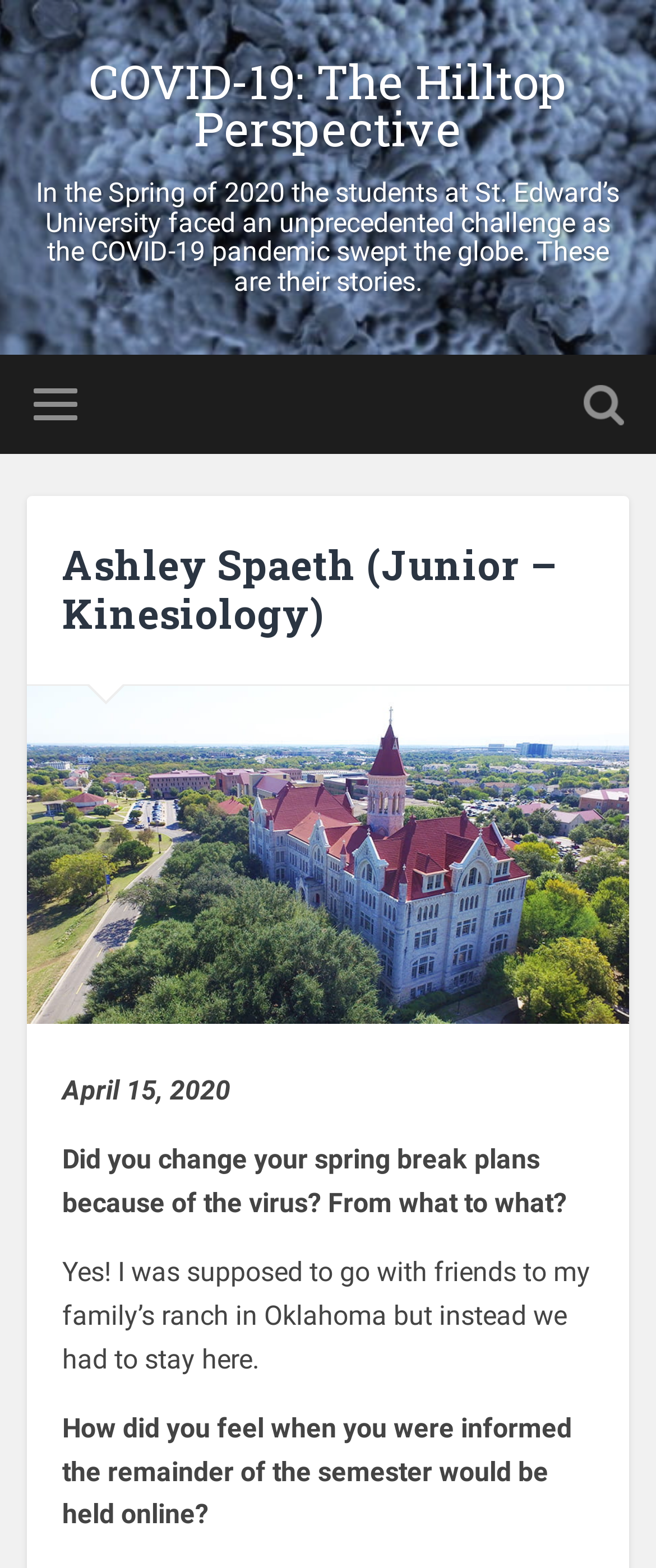Please provide the bounding box coordinates for the UI element as described: "Ashley Spaeth (Junior – Kinesiology)". The coordinates must be four floats between 0 and 1, represented as [left, top, right, bottom].

[0.095, 0.343, 0.849, 0.409]